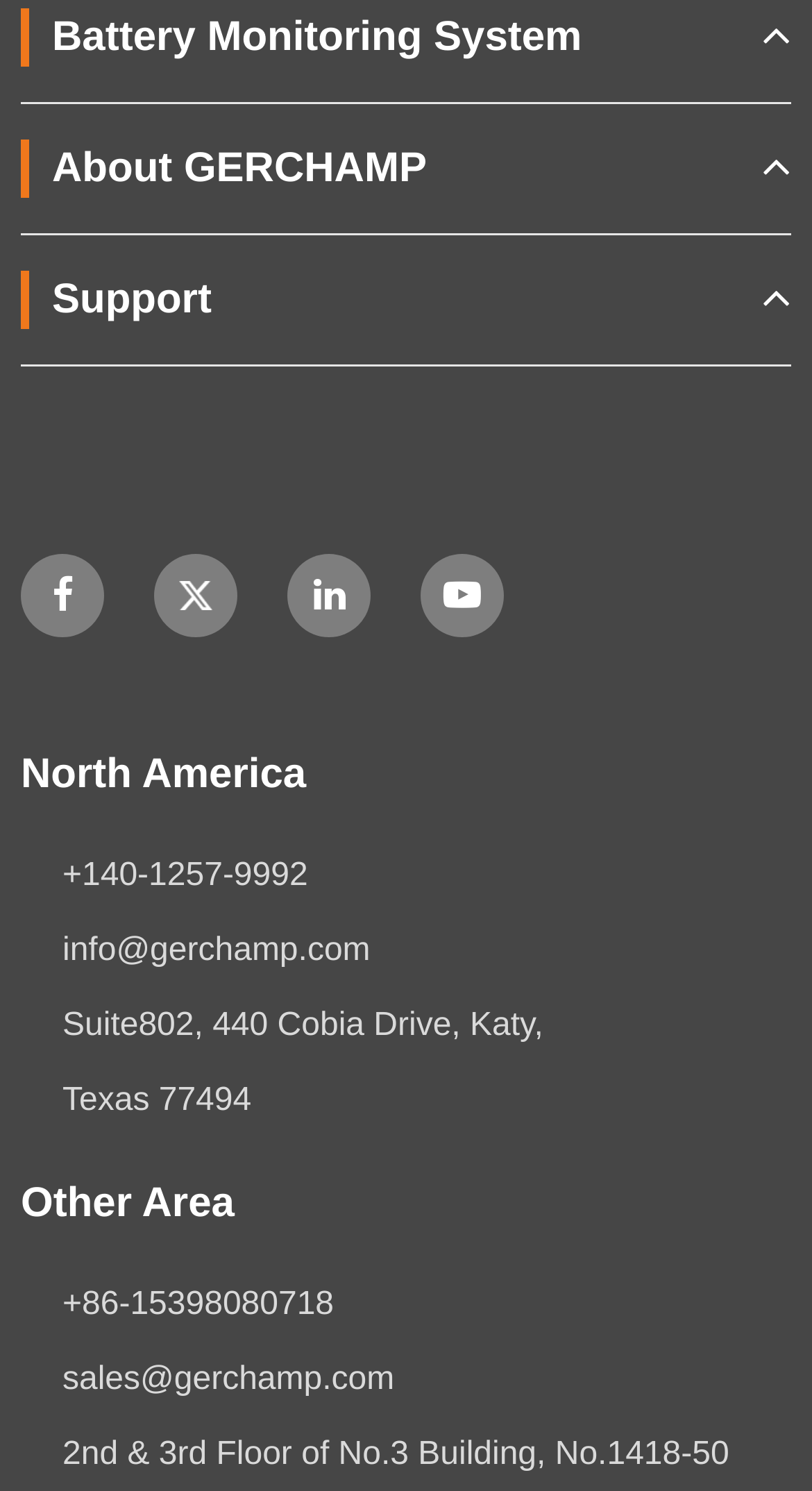Determine the bounding box for the UI element as described: "info@gerchamp.com". The coordinates should be represented as four float numbers between 0 and 1, formatted as [left, top, right, bottom].

[0.077, 0.614, 0.974, 0.664]